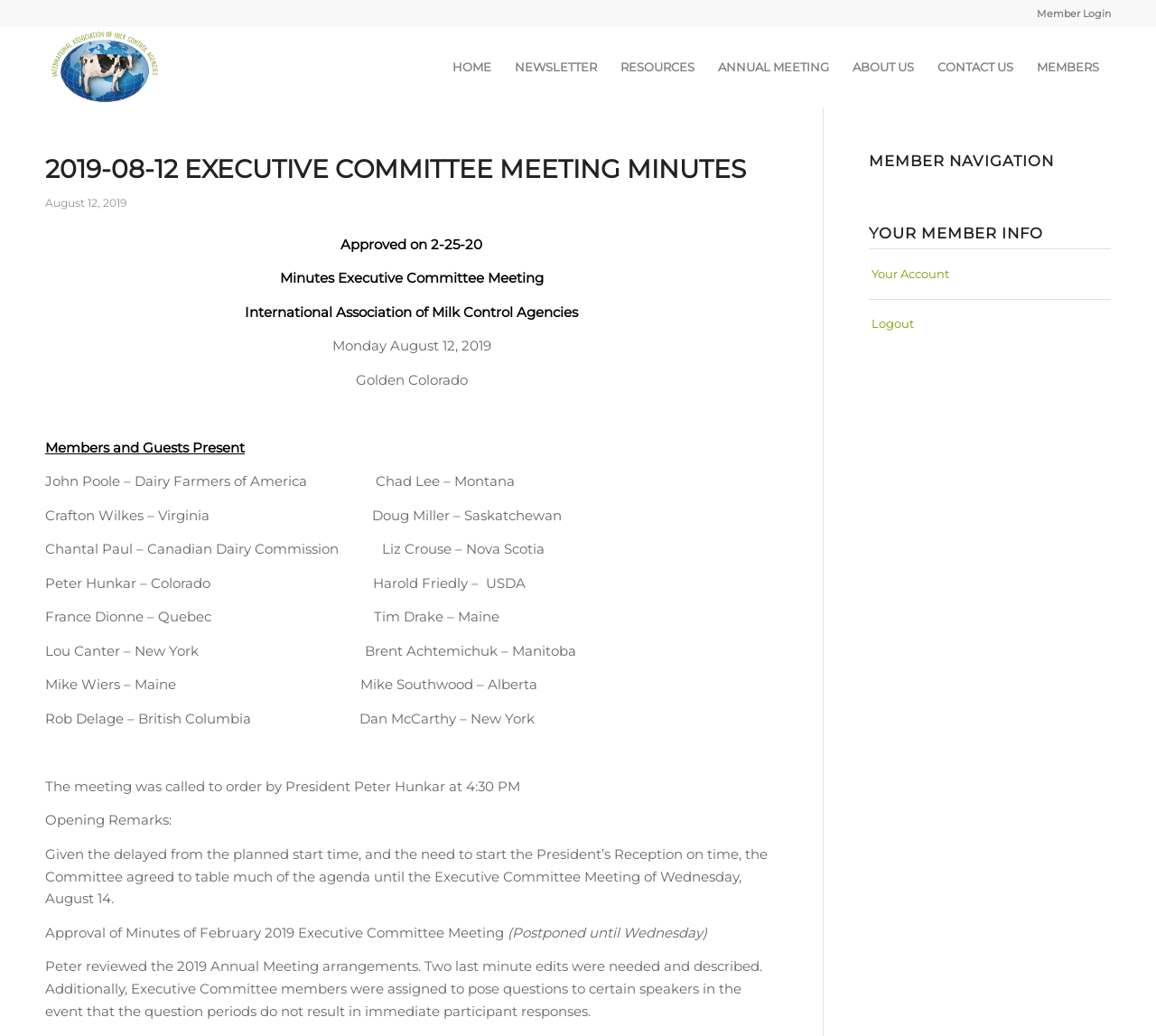Please determine the bounding box coordinates of the area that needs to be clicked to complete this task: 'Go to HOME'. The coordinates must be four float numbers between 0 and 1, formatted as [left, top, right, bottom].

[0.381, 0.025, 0.435, 0.104]